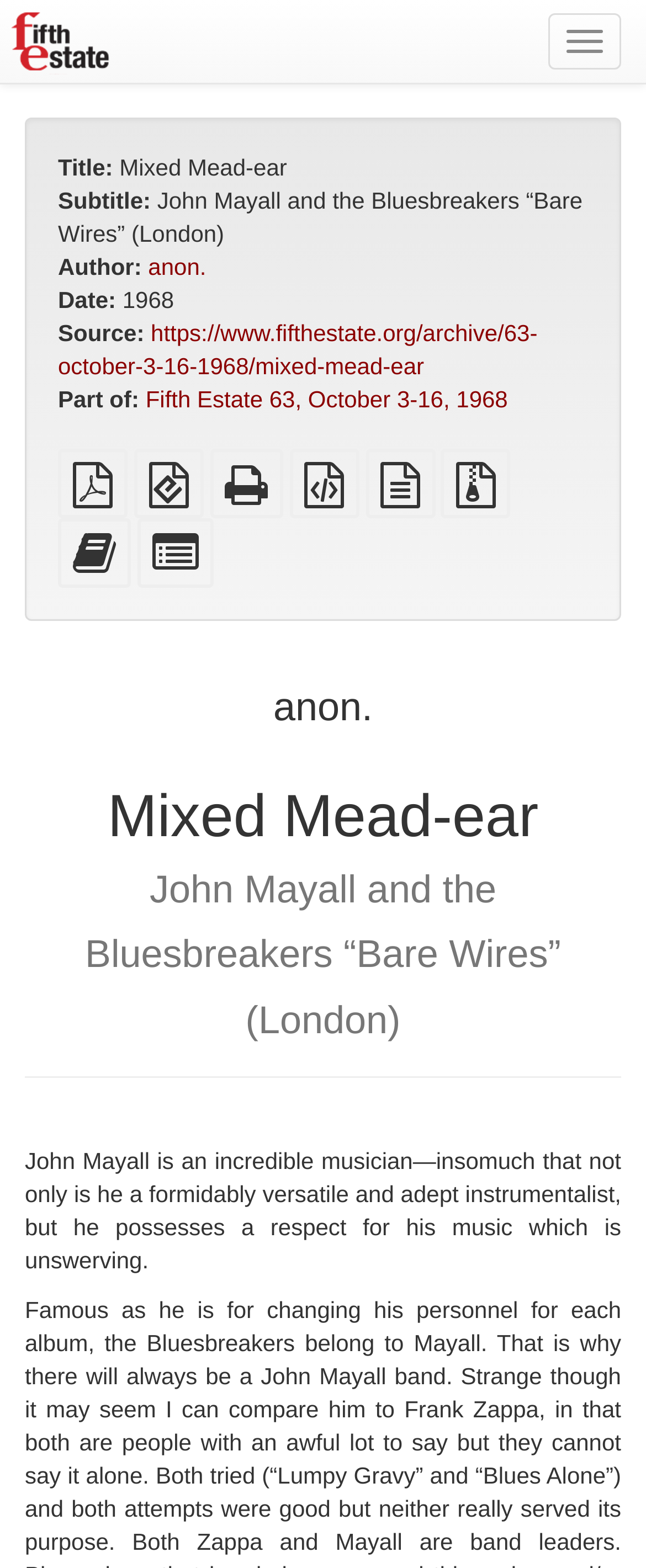Please identify the webpage's heading and generate its text content.

Mixed Mead-ear
John Mayall and the Bluesbreakers “Bare Wires” (London)